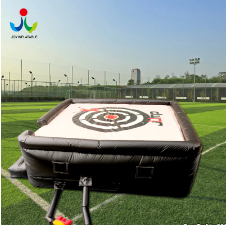What is the color of the surroundings in the image?
Refer to the image and provide a one-word or short phrase answer.

Green